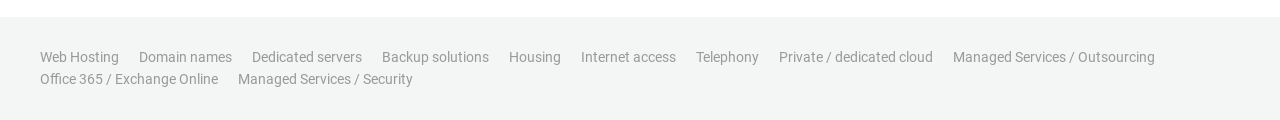Determine the bounding box of the UI element mentioned here: "Telephony". The coordinates must be in the format [left, top, right, bottom] with values ranging from 0 to 1.

[0.544, 0.409, 0.593, 0.542]